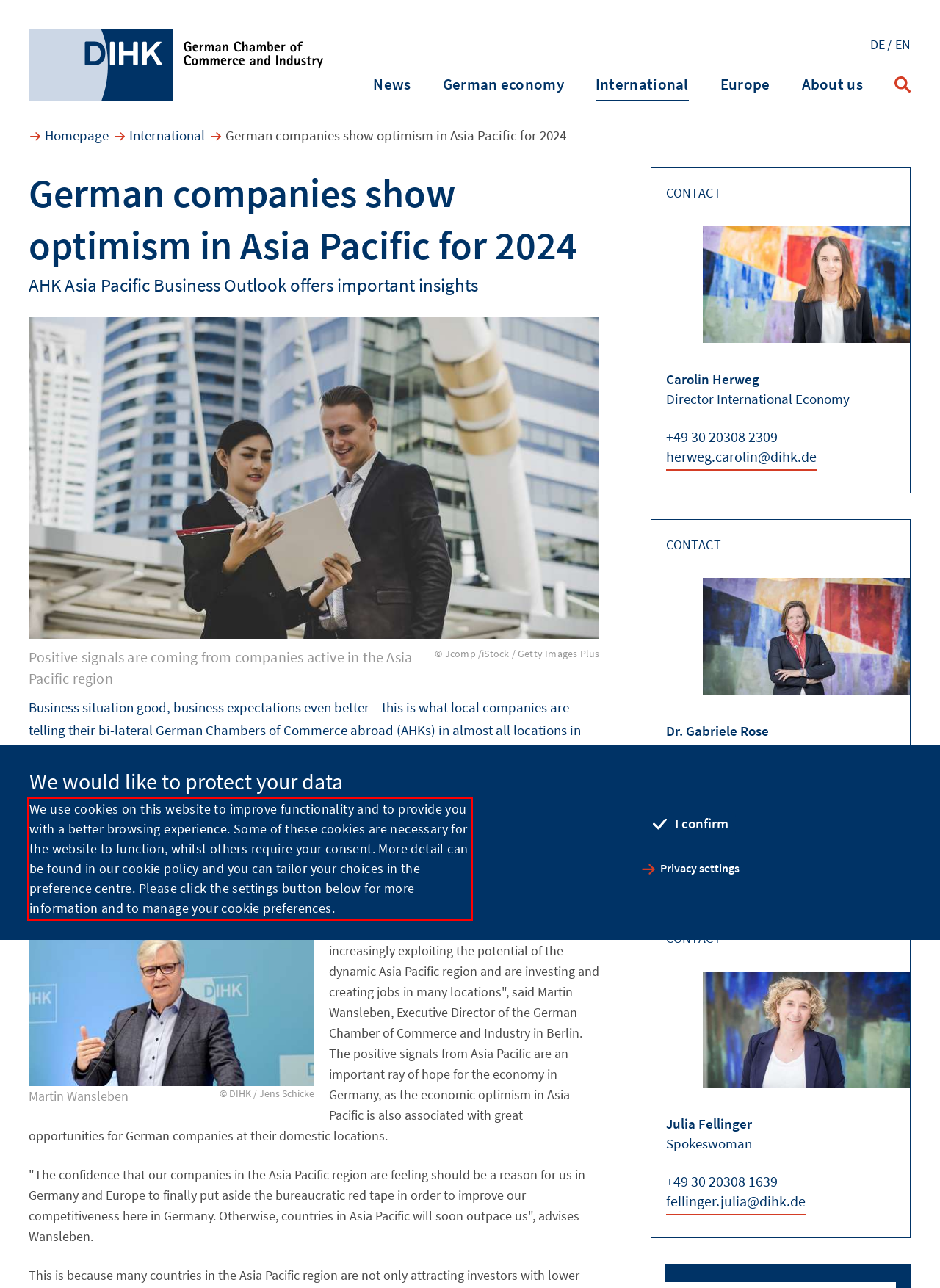Within the screenshot of a webpage, identify the red bounding box and perform OCR to capture the text content it contains.

We use cookies on this website to improve functionality and to provide you with a better browsing experience. Some of these cookies are necessary for the website to function, whilst others require your consent. More detail can be found in our cookie policy and you can tailor your choices in the preference centre. Please click the settings button below for more information and to manage your cookie preferences.